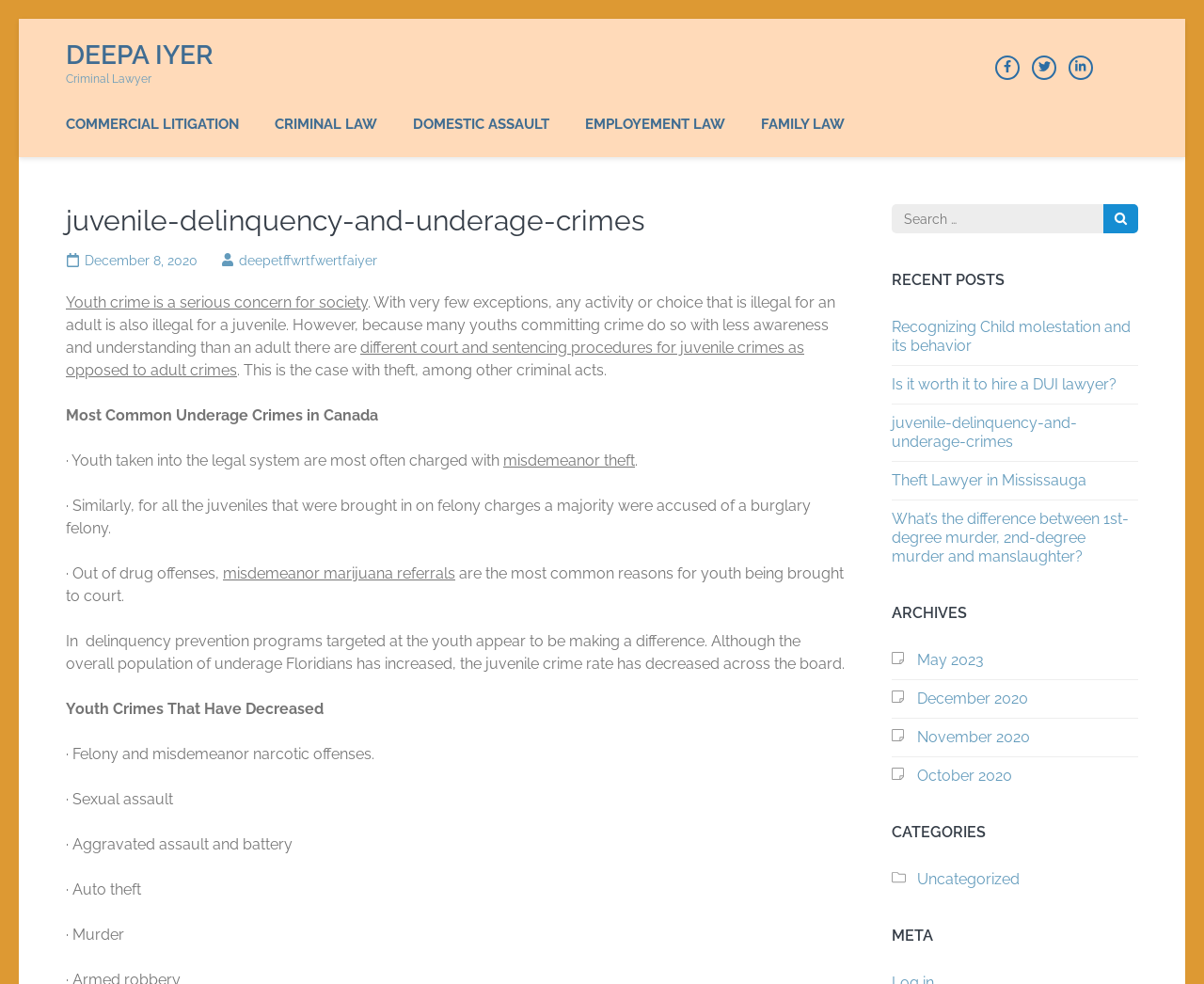Provide the bounding box coordinates of the HTML element this sentence describes: "juvenile-delinquency-and-underage-crimes". The bounding box coordinates consist of four float numbers between 0 and 1, i.e., [left, top, right, bottom].

[0.74, 0.421, 0.894, 0.458]